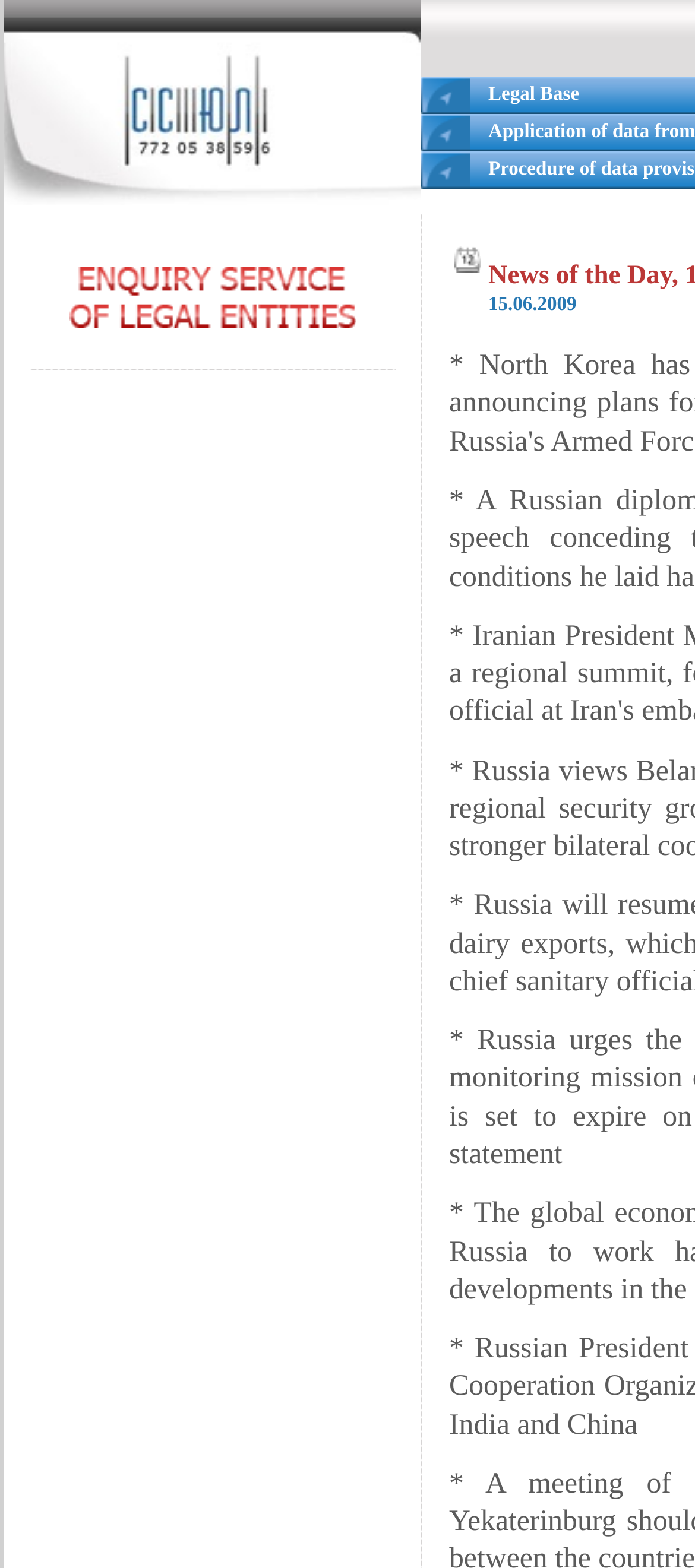How many columns are in the table? Based on the image, give a response in one word or a short phrase.

2